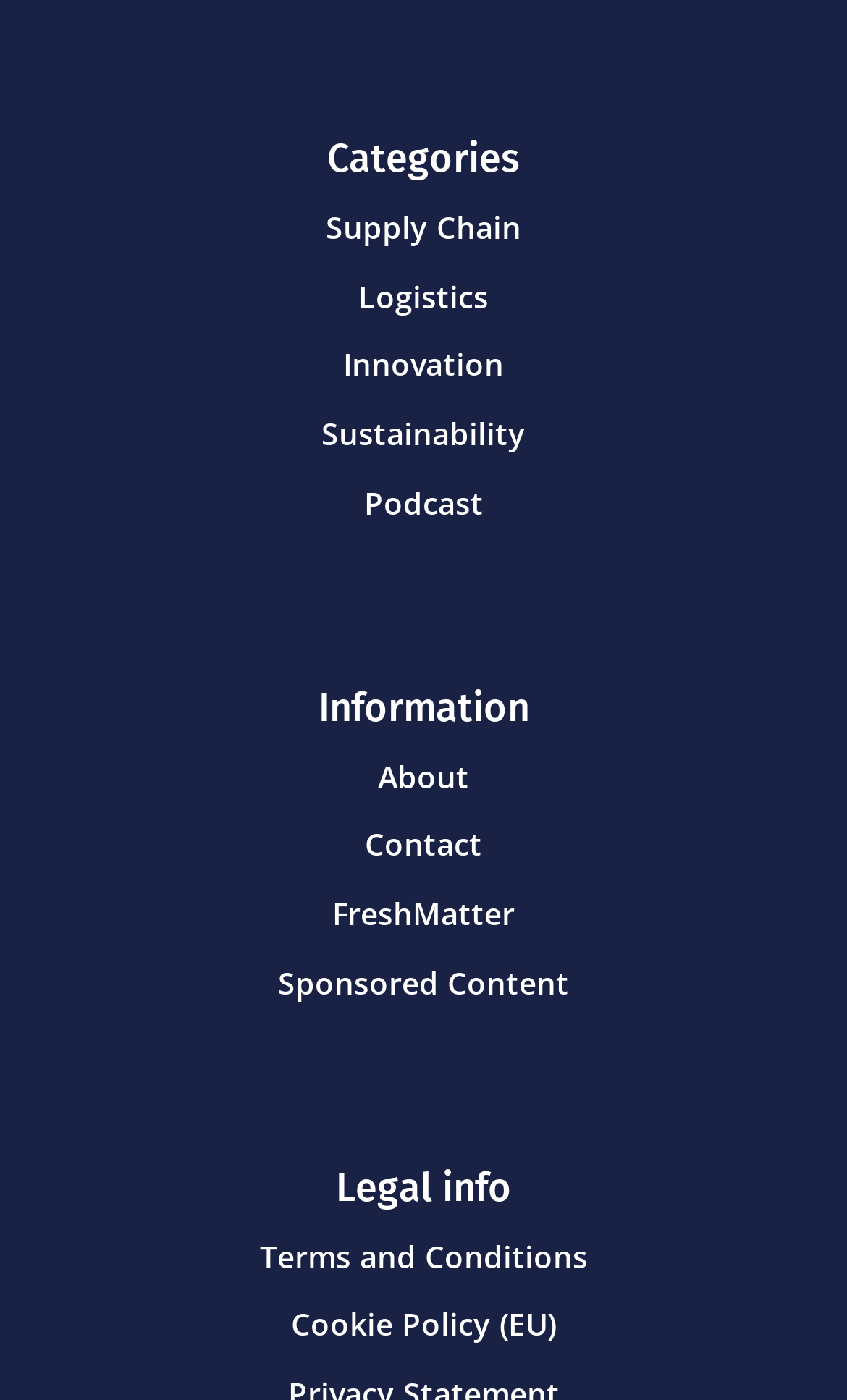Respond with a single word or phrase to the following question:
What is the first link under 'Categories'?

5Supply Chain